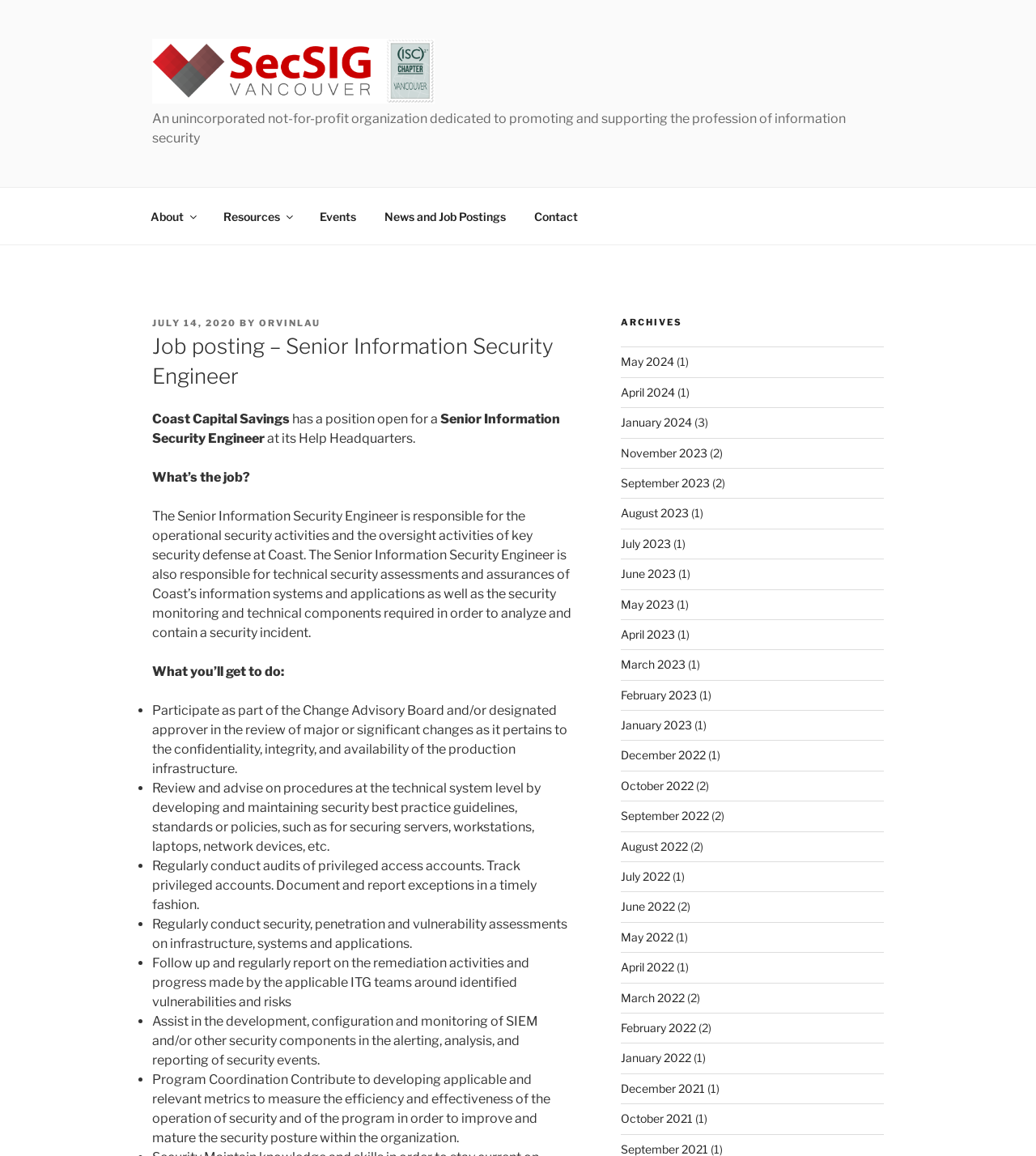Please find the main title text of this webpage.

Job posting – Senior Information Security Engineer